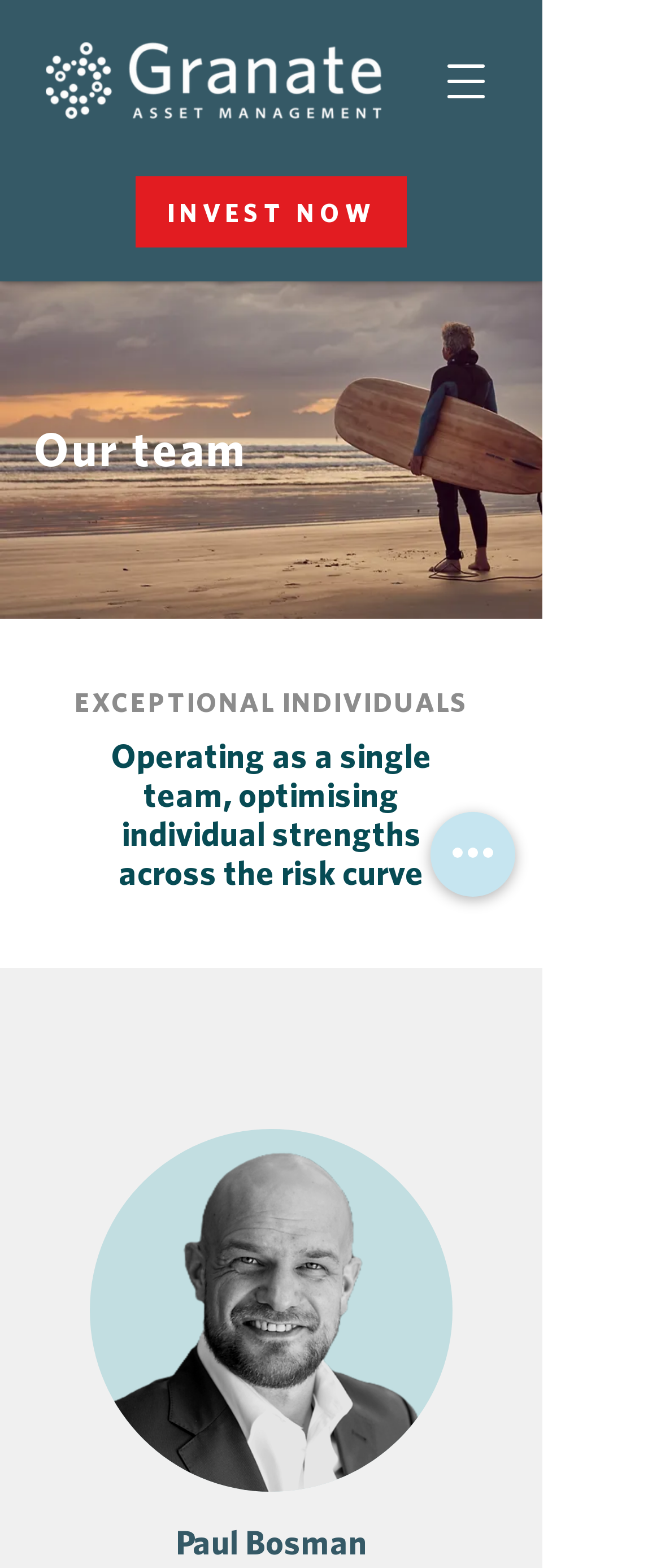What is the name of the person mentioned on this webpage?
Please provide a single word or phrase answer based on the image.

Paul Bosman